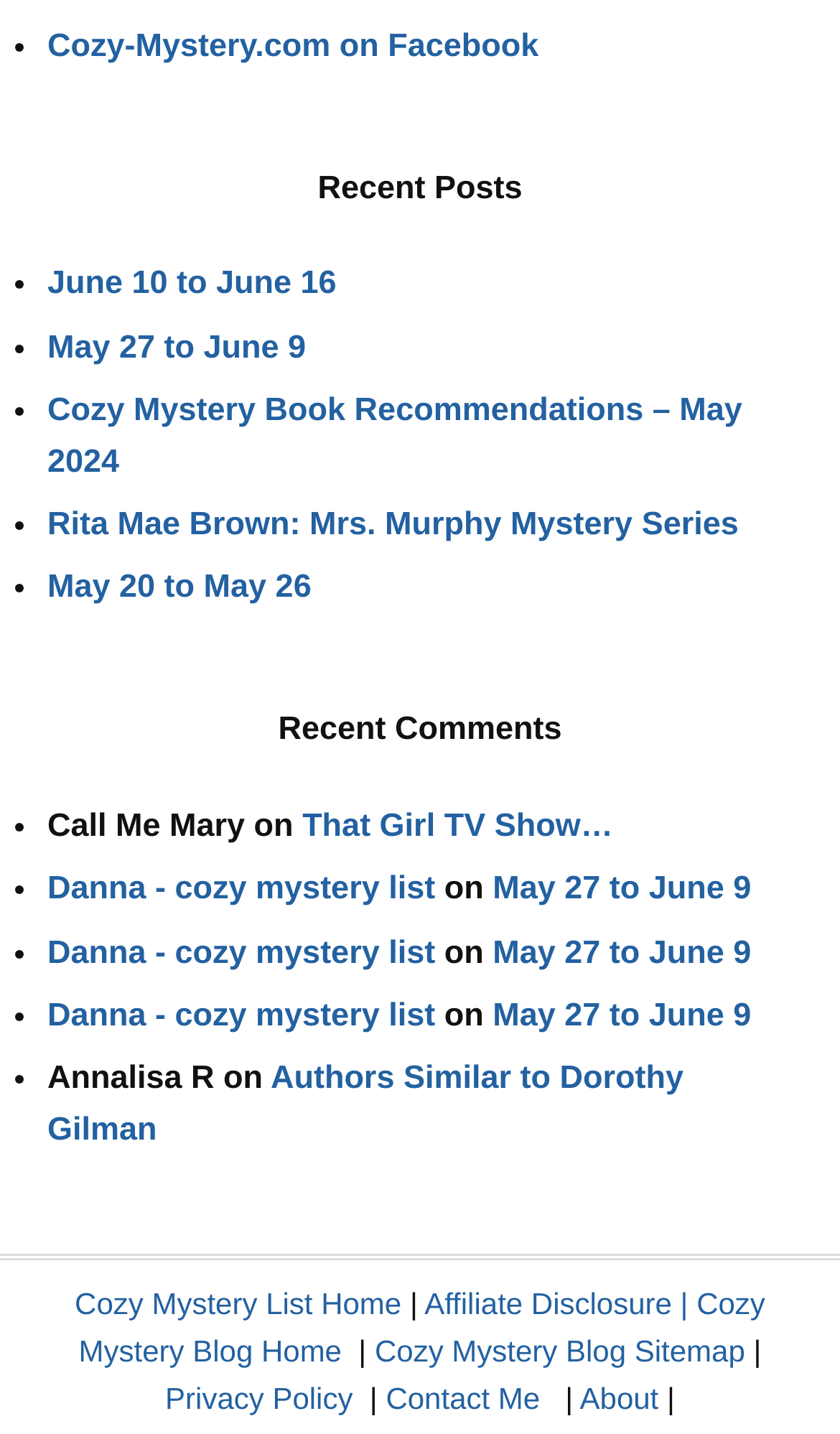Pinpoint the bounding box coordinates of the clickable area needed to execute the instruction: "Check the Privacy Policy". The coordinates should be specified as four float numbers between 0 and 1, i.e., [left, top, right, bottom].

[0.197, 0.963, 0.42, 0.987]